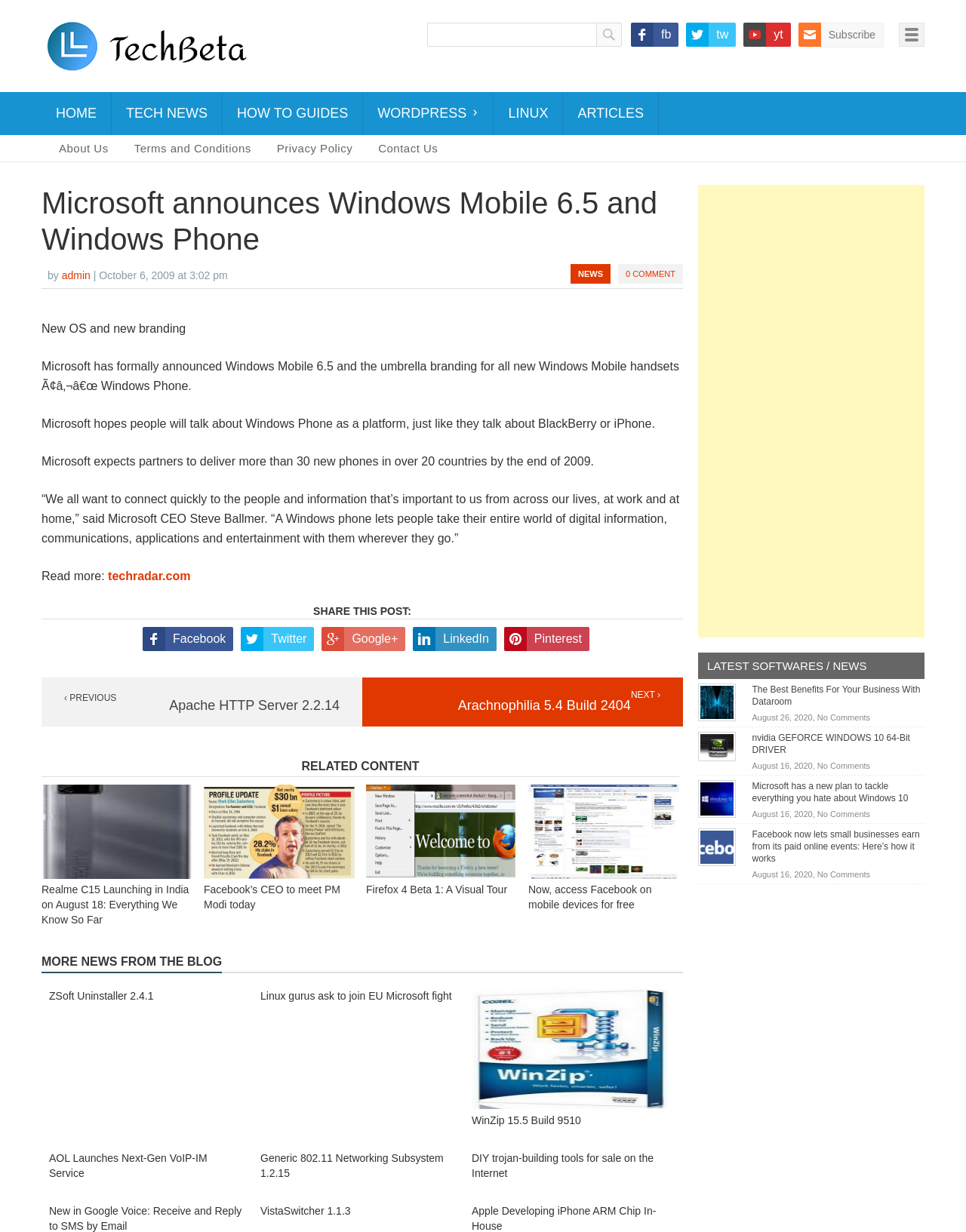Determine the bounding box coordinates for the area that needs to be clicked to fulfill this task: "Read more about Microsoft announces Windows Mobile 6.5 and Windows Phone". The coordinates must be given as four float numbers between 0 and 1, i.e., [left, top, right, bottom].

[0.112, 0.462, 0.197, 0.472]